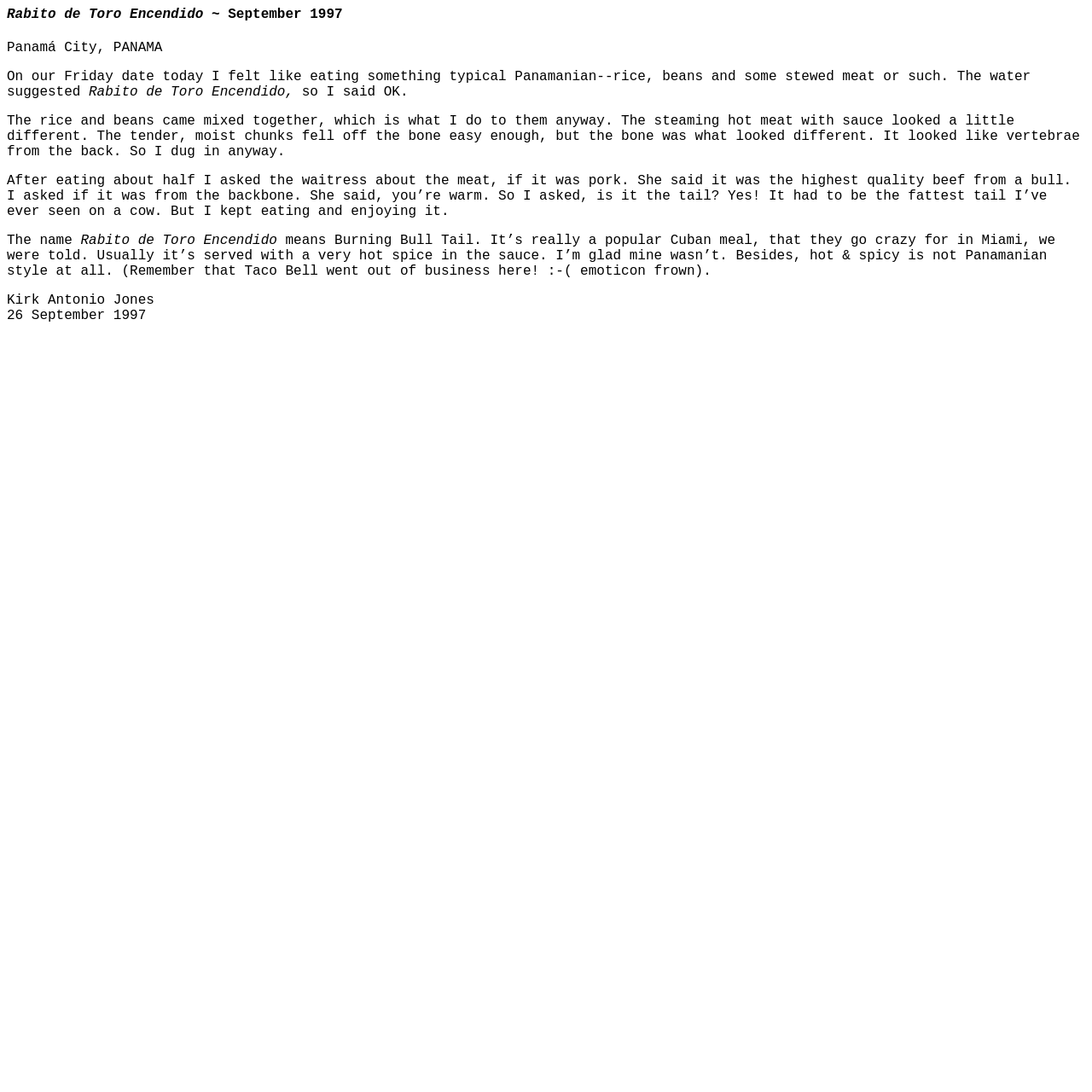Please analyze the image and give a detailed answer to the question:
What is the meaning of 'Rabito de Toro Encendido'?

The text explains that 'Rabito de Toro Encendido' means 'Burning Bull Tail', which is a Cuban dish.